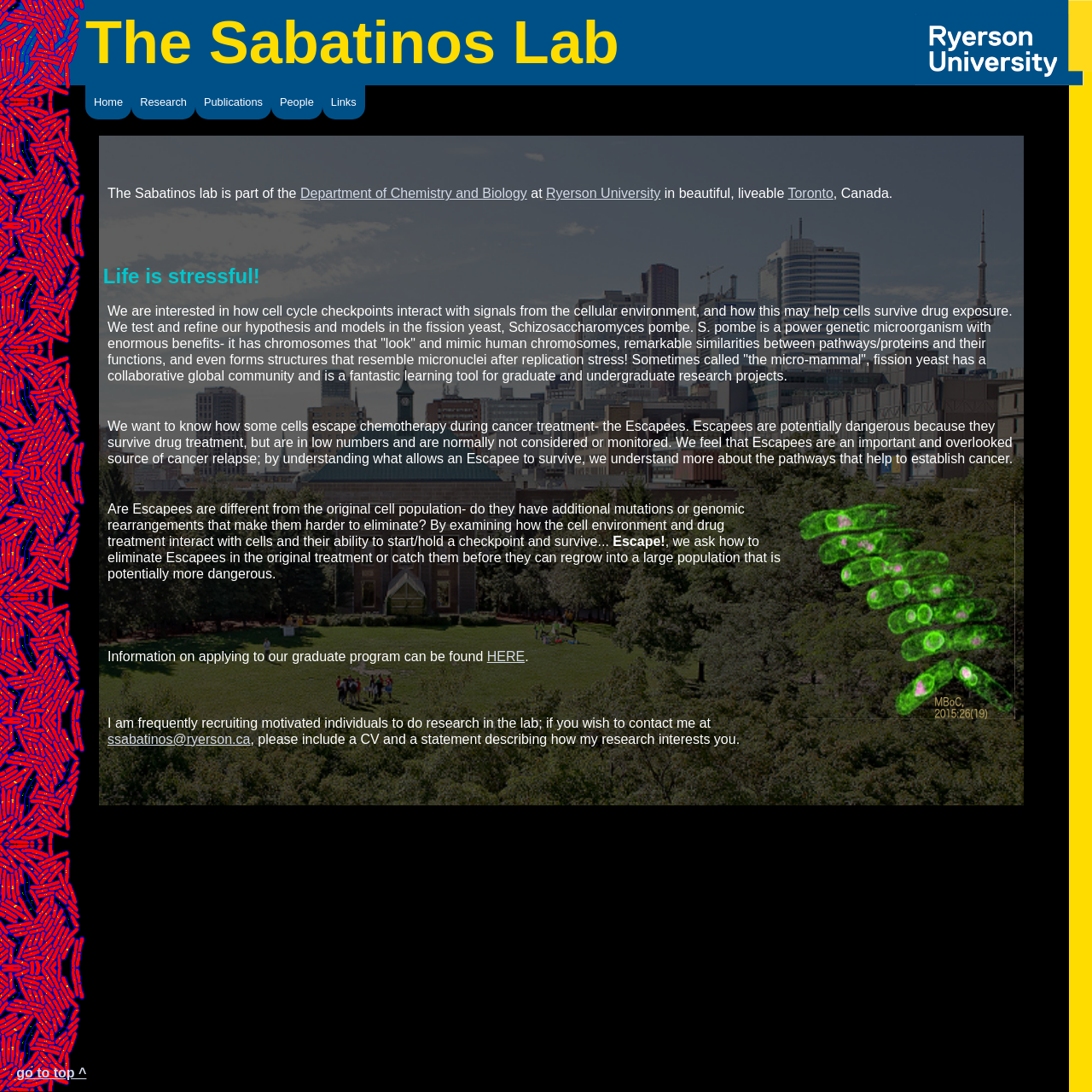Identify and extract the main heading from the webpage.

The Sabatinos Lab